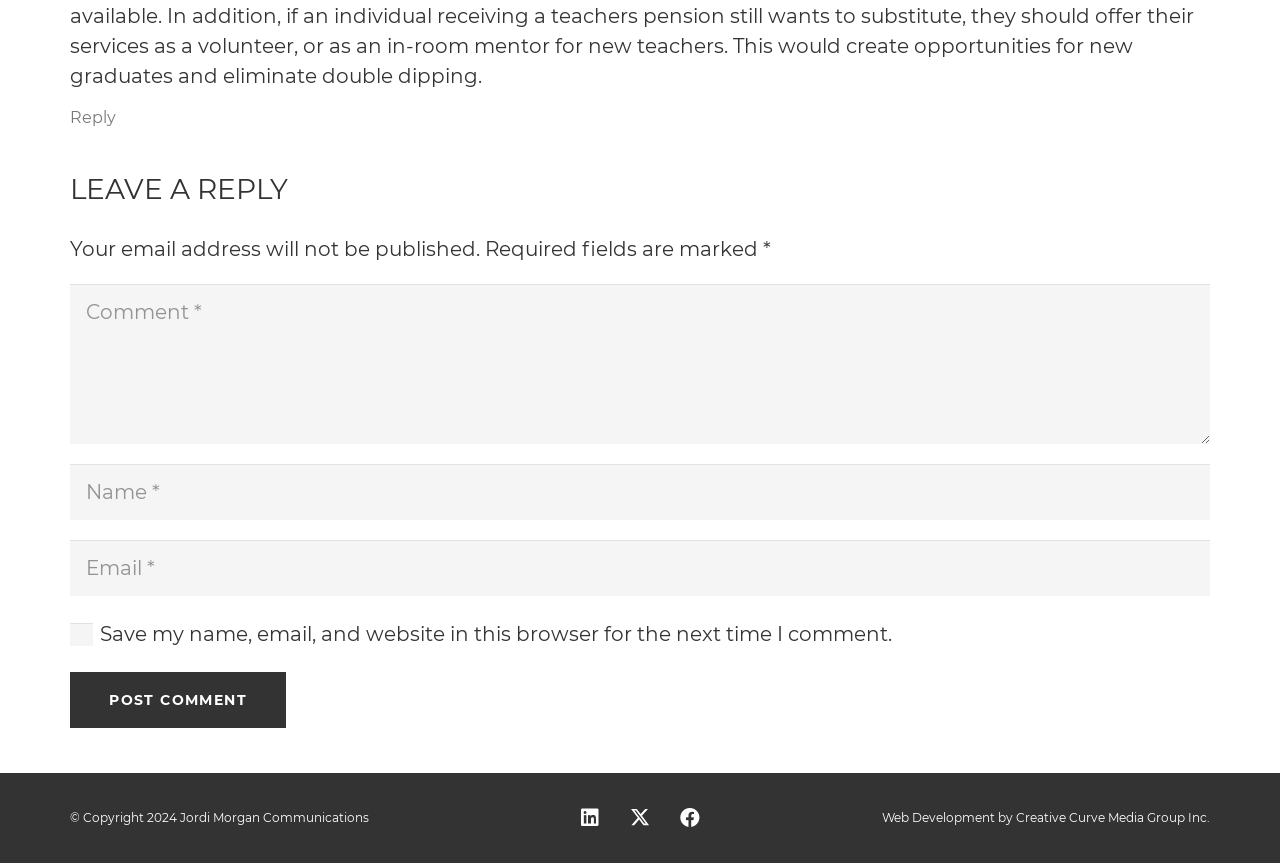Specify the bounding box coordinates for the region that must be clicked to perform the given instruction: "Go to imprint page".

None